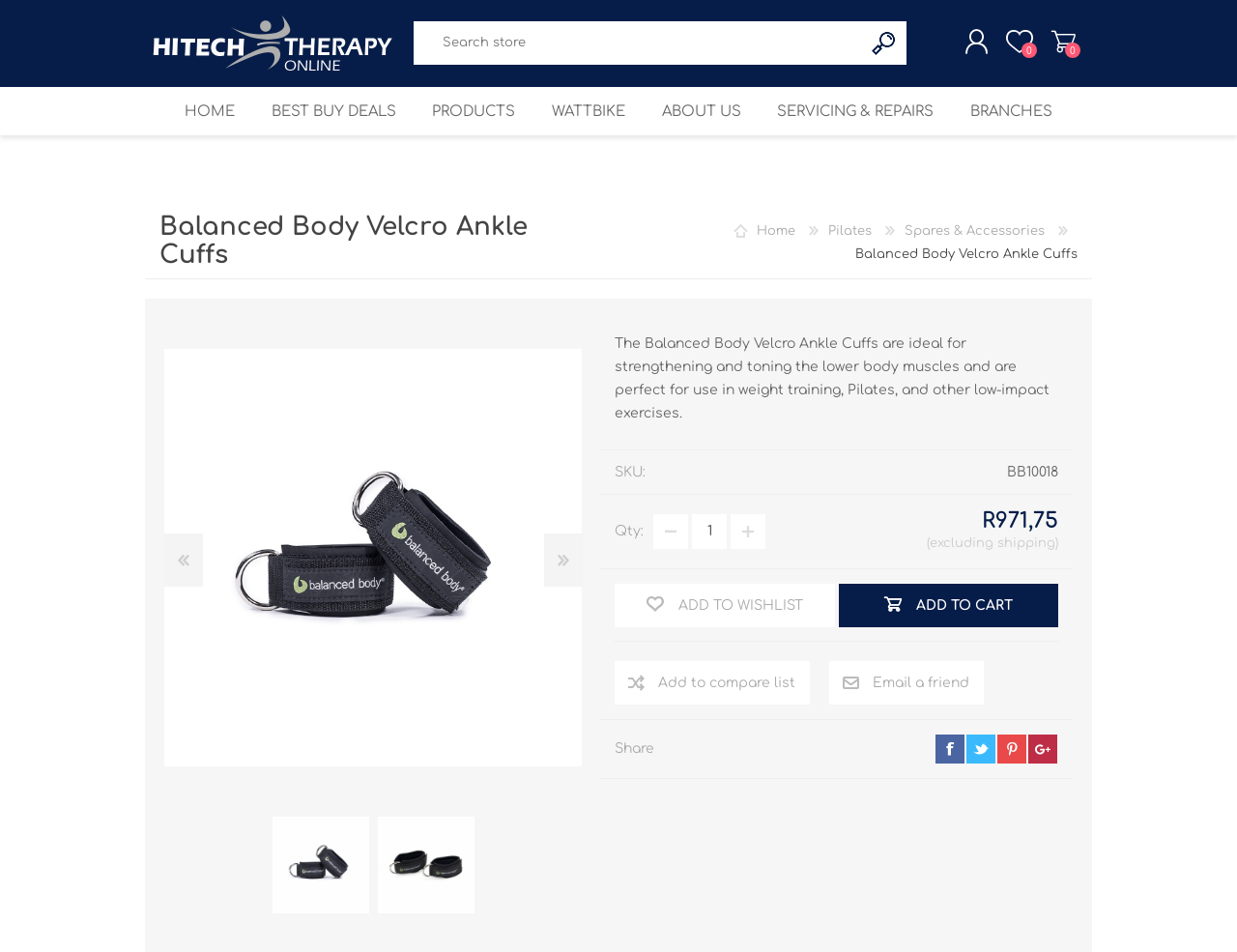Please identify the coordinates of the bounding box that should be clicked to fulfill this instruction: "View shopping cart".

[0.828, 0.027, 0.863, 0.072]